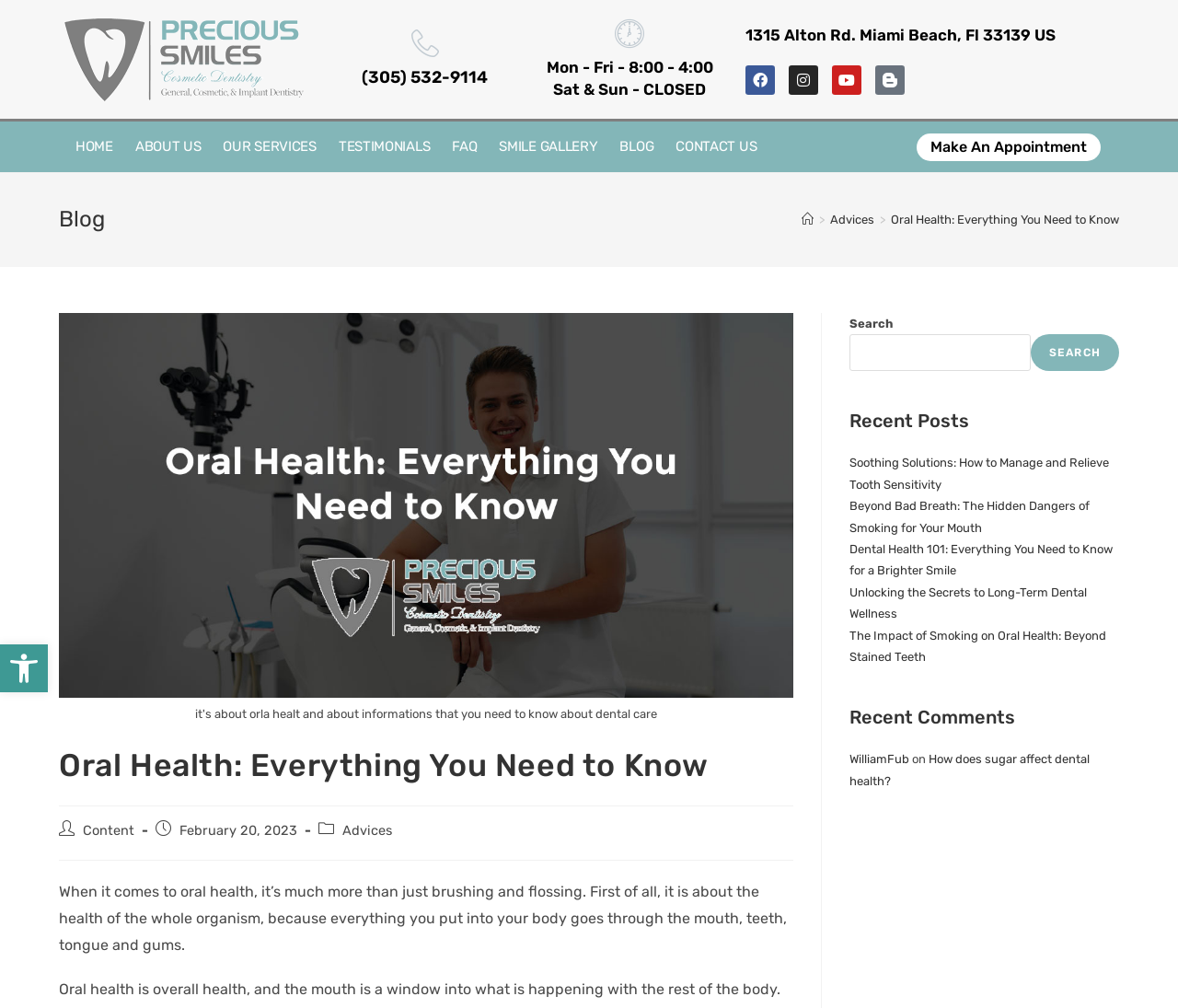Refer to the image and provide an in-depth answer to the question: 
What is the purpose of the search box?

I found the search box by looking at the element that contains a text input field and a search button. The label of the search box is 'Search', indicating that its purpose is to allow users to search the website for specific content.